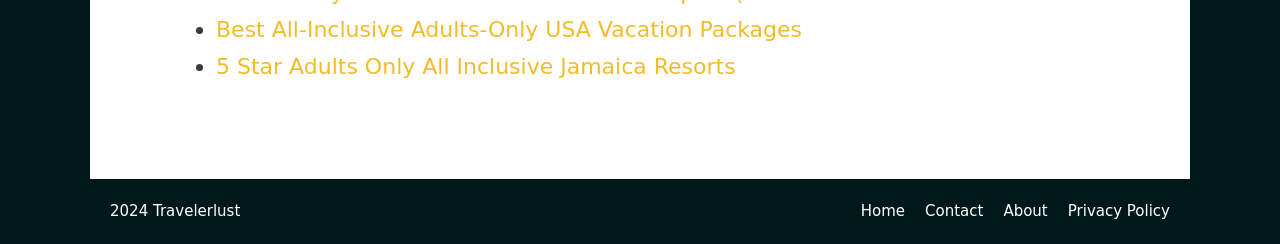What is the first link on the webpage?
Using the screenshot, give a one-word or short phrase answer.

Best All-Inclusive Adults-Only USA Vacation Packages